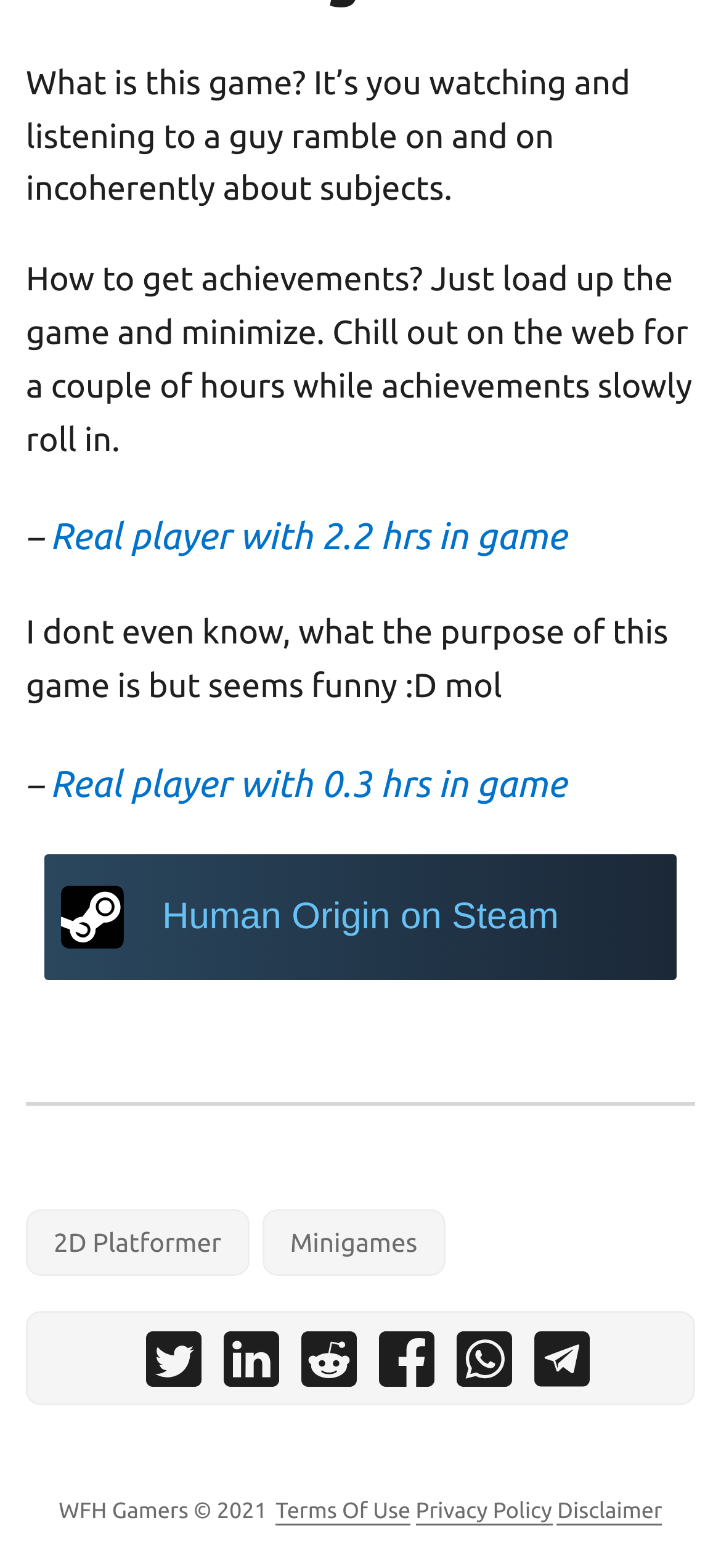Given the content of the image, can you provide a detailed answer to the question?
What is the name of the website?

The copyright information at the bottom of the webpage indicates that the website is owned by WFH Gamers, with a copyright date of 2021.